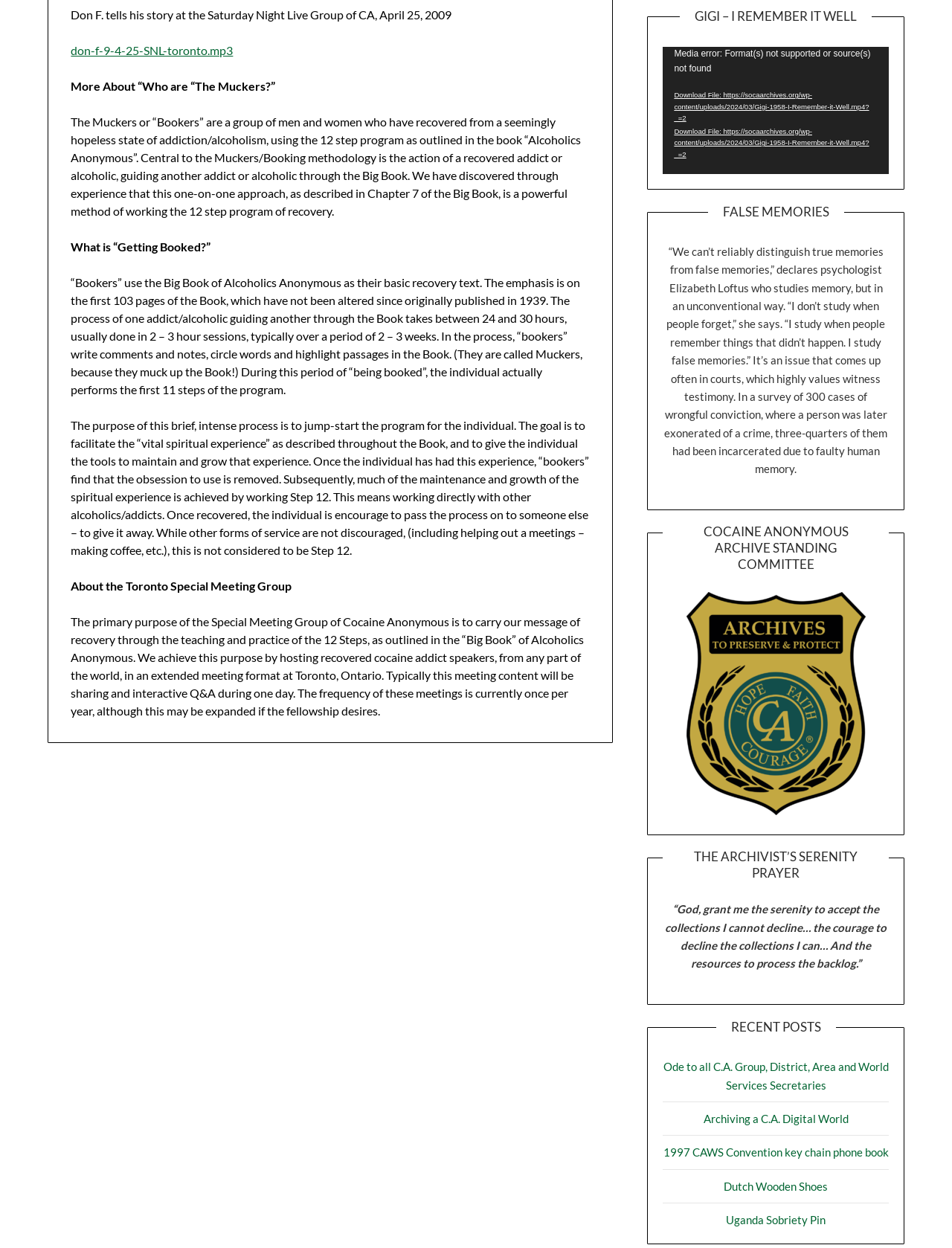Provide the bounding box coordinates of the HTML element described as: "Download File: https://socaarchives.org/wp-content/uploads/2024/03/Gigi-1958-I-Remember-it-Well.mp4?_=2". The bounding box coordinates should be four float numbers between 0 and 1, i.e., [left, top, right, bottom].

[0.696, 0.072, 0.934, 0.099]